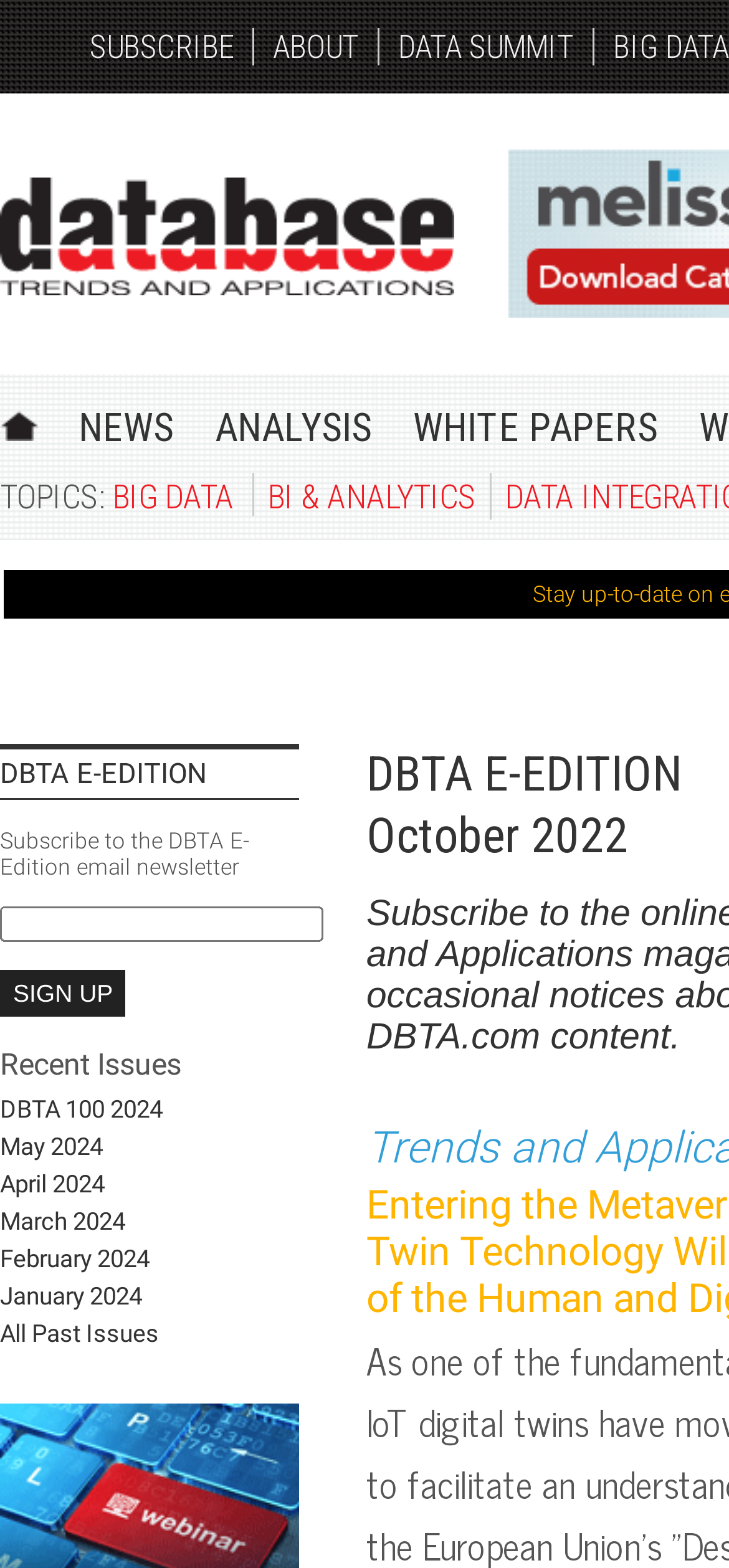Can you pinpoint the bounding box coordinates for the clickable element required for this instruction: "Click on the Sign Up button"? The coordinates should be four float numbers between 0 and 1, i.e., [left, top, right, bottom].

[0.0, 0.619, 0.173, 0.648]